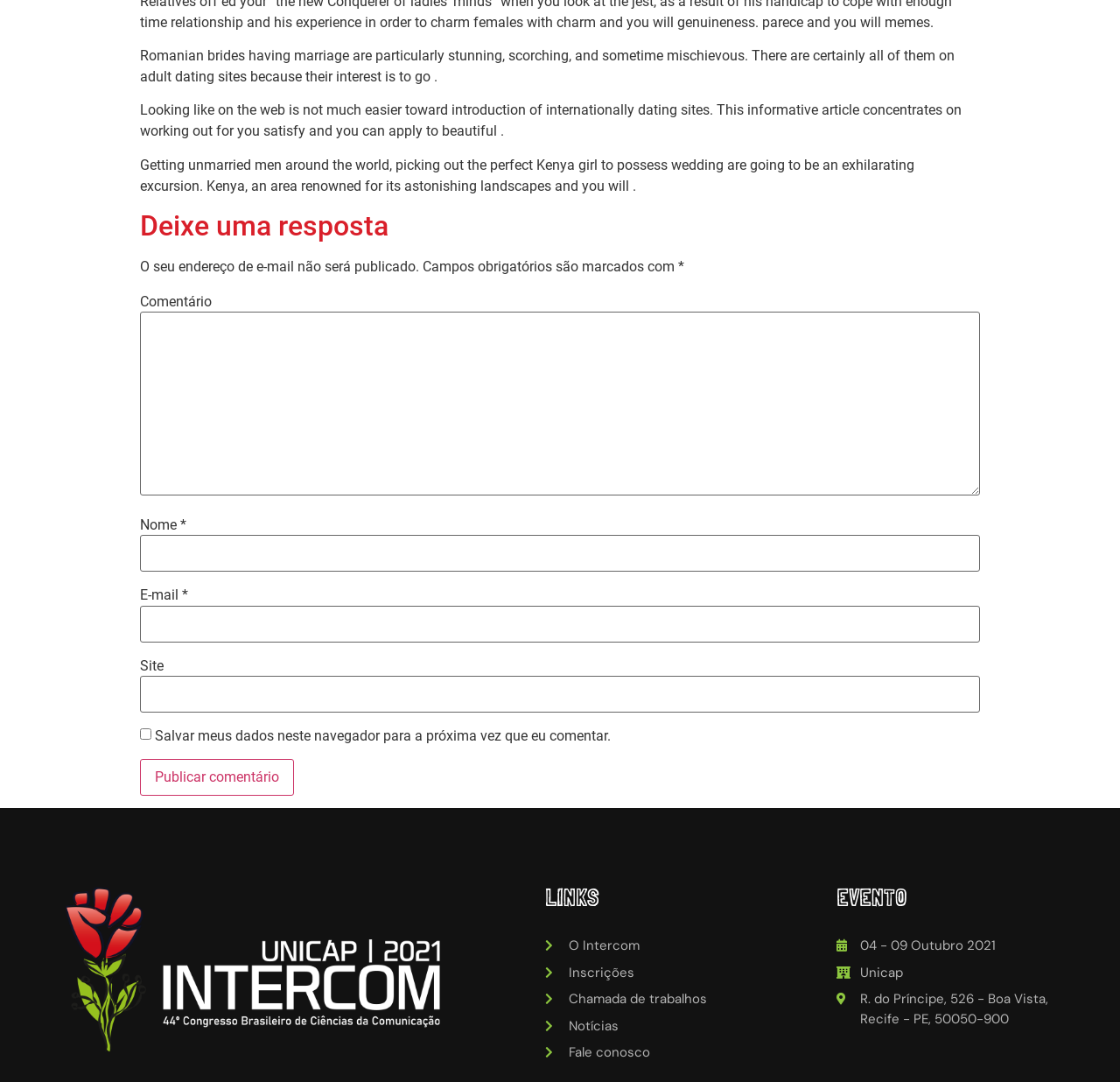Bounding box coordinates are specified in the format (top-left x, top-left y, bottom-right x, bottom-right y). All values are floating point numbers bounded between 0 and 1. Please provide the bounding box coordinate of the region this sentence describes: Chamada de trabalhos

[0.487, 0.914, 0.632, 0.933]